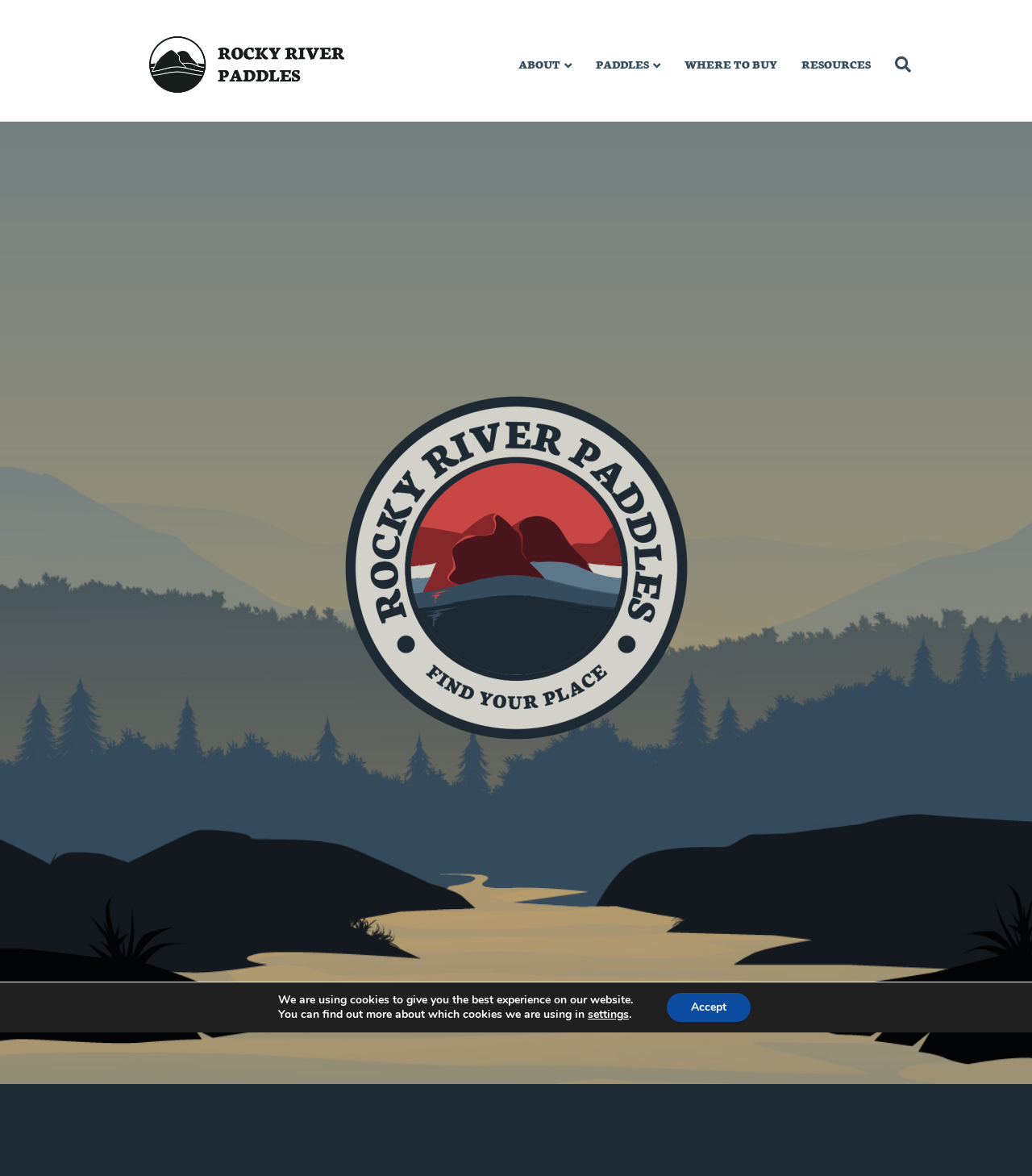Please determine the bounding box coordinates, formatted as (top-left x, top-left y, bottom-right x, bottom-right y), with all values as floating point numbers between 0 and 1. Identify the bounding box of the region described as: Pet Care

None